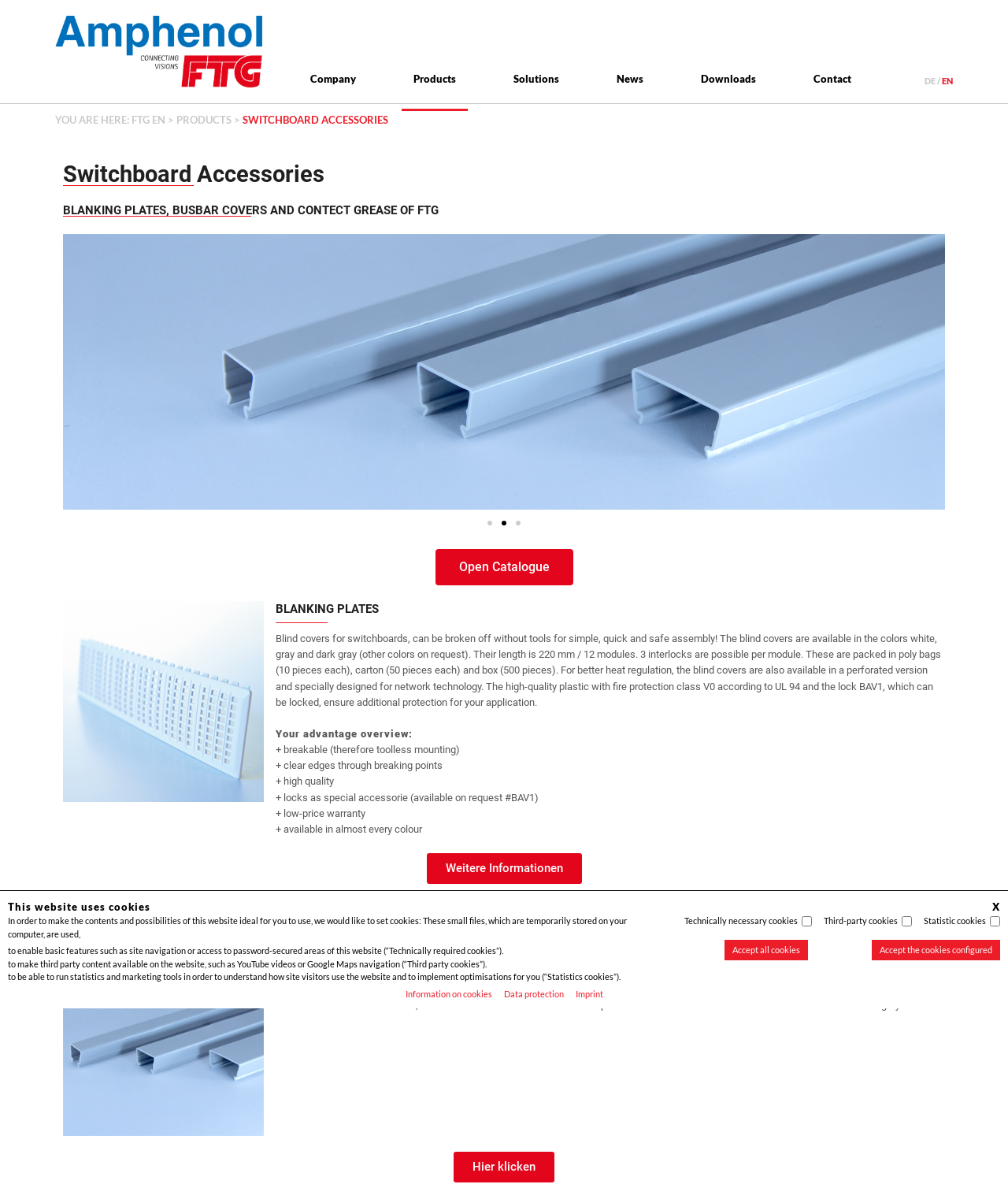Please answer the following question using a single word or phrase: 
What is the company name?

FTG